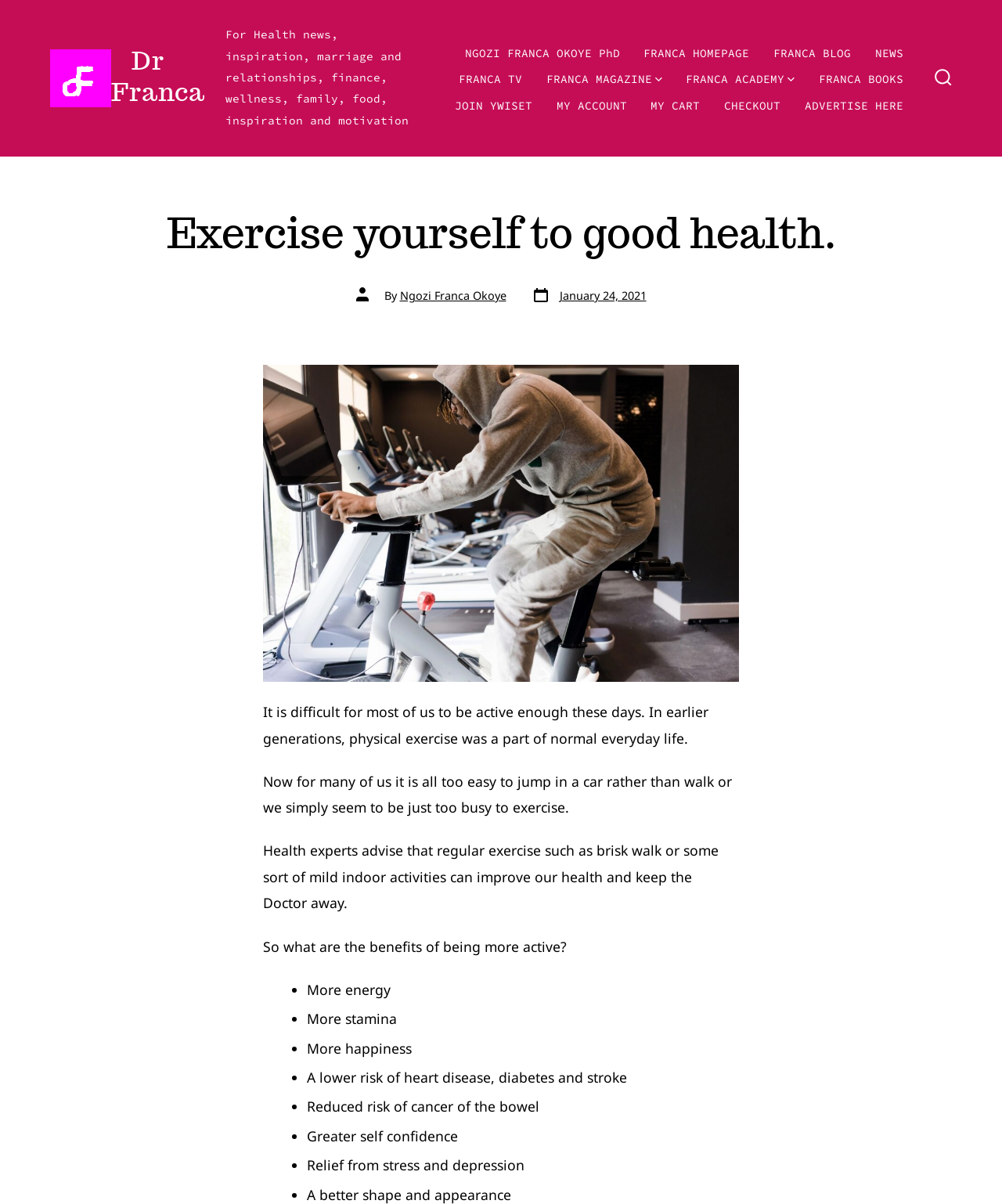Kindly provide the bounding box coordinates of the section you need to click on to fulfill the given instruction: "Search for something".

[0.924, 0.049, 0.959, 0.081]